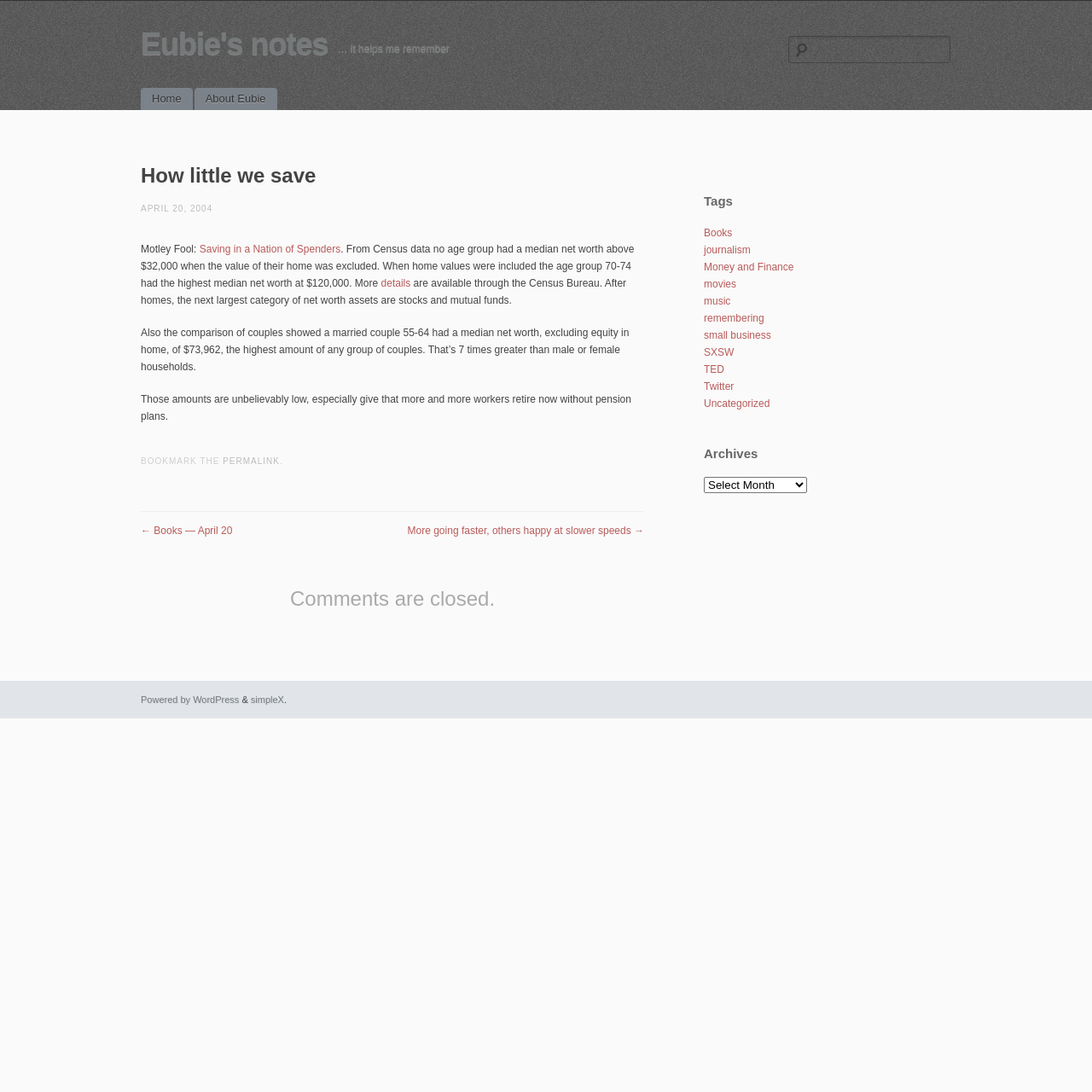Give a short answer using one word or phrase for the question:
What is the category of net worth assets after homes?

stocks and mutual funds